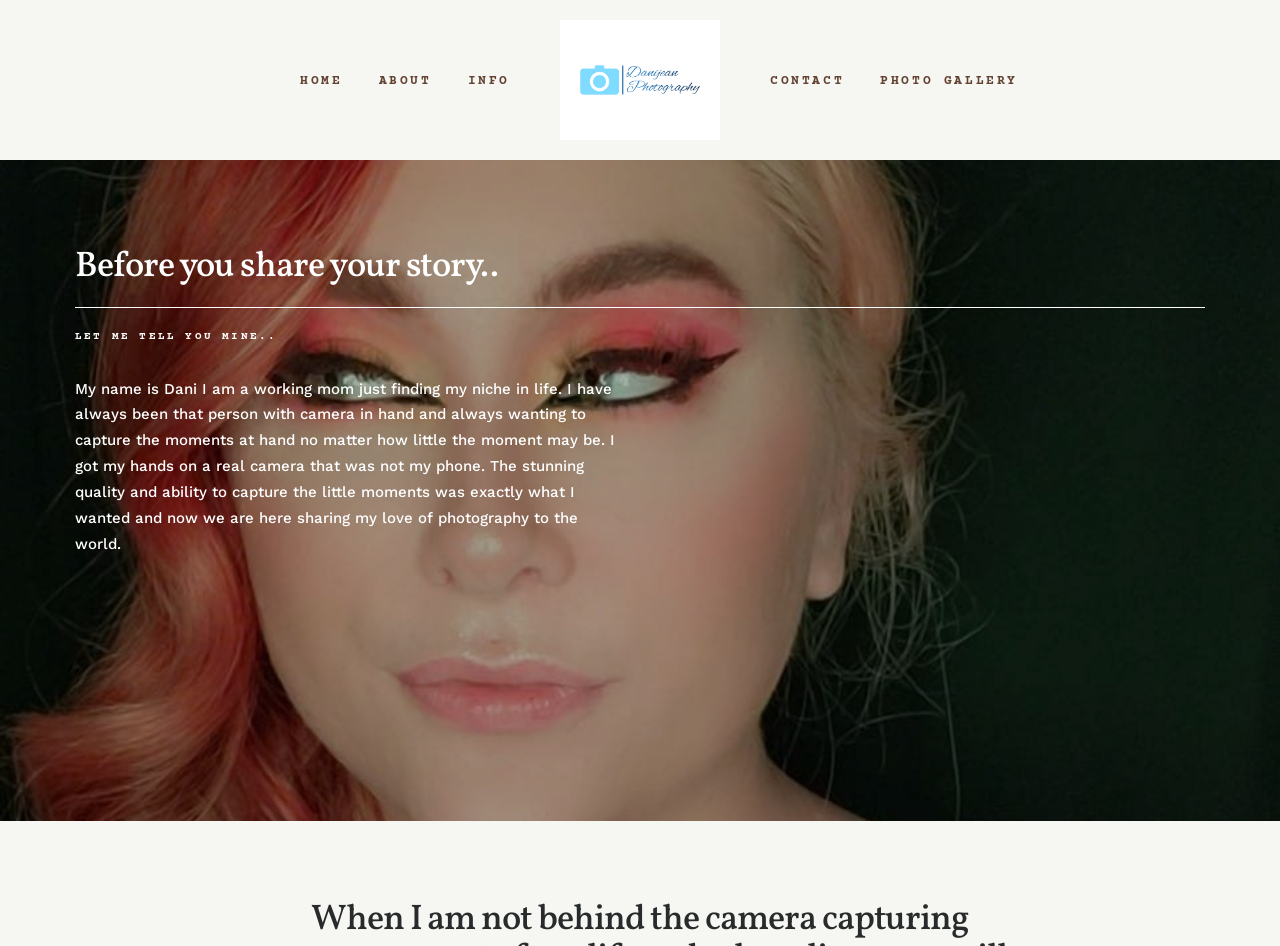From the details in the image, provide a thorough response to the question: What is the photographer's name?

The photographer's name is mentioned in the text 'My name is Dani I am a working mom just finding my niche in life.'